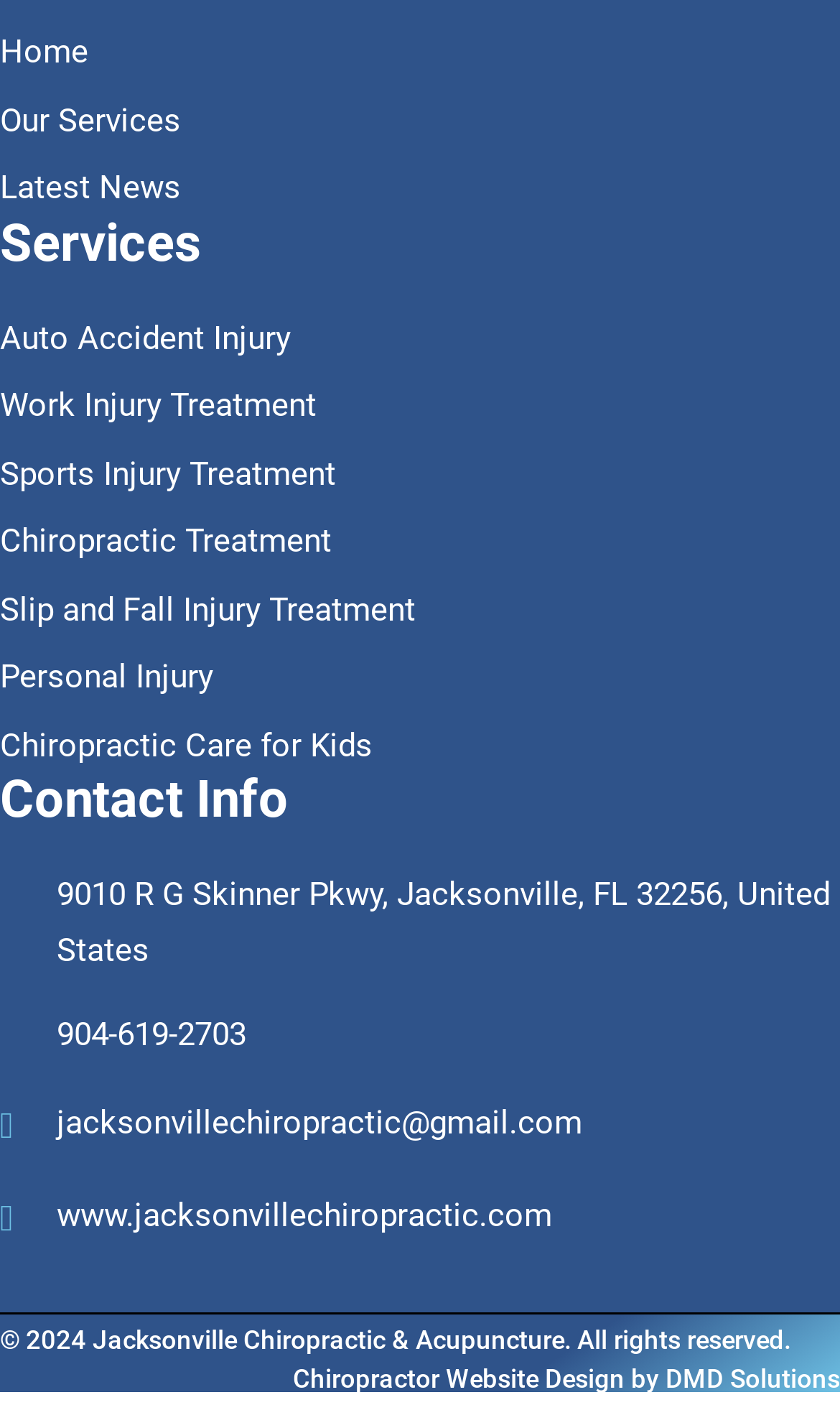Who designed the website of Jacksonville Chiropractic?
Please answer the question with a detailed response using the information from the screenshot.

The website design credit is given to DMD Solutions, as mentioned in the footer section of the webpage, which says 'Chiropractor Website Design by DMD Solutions'.